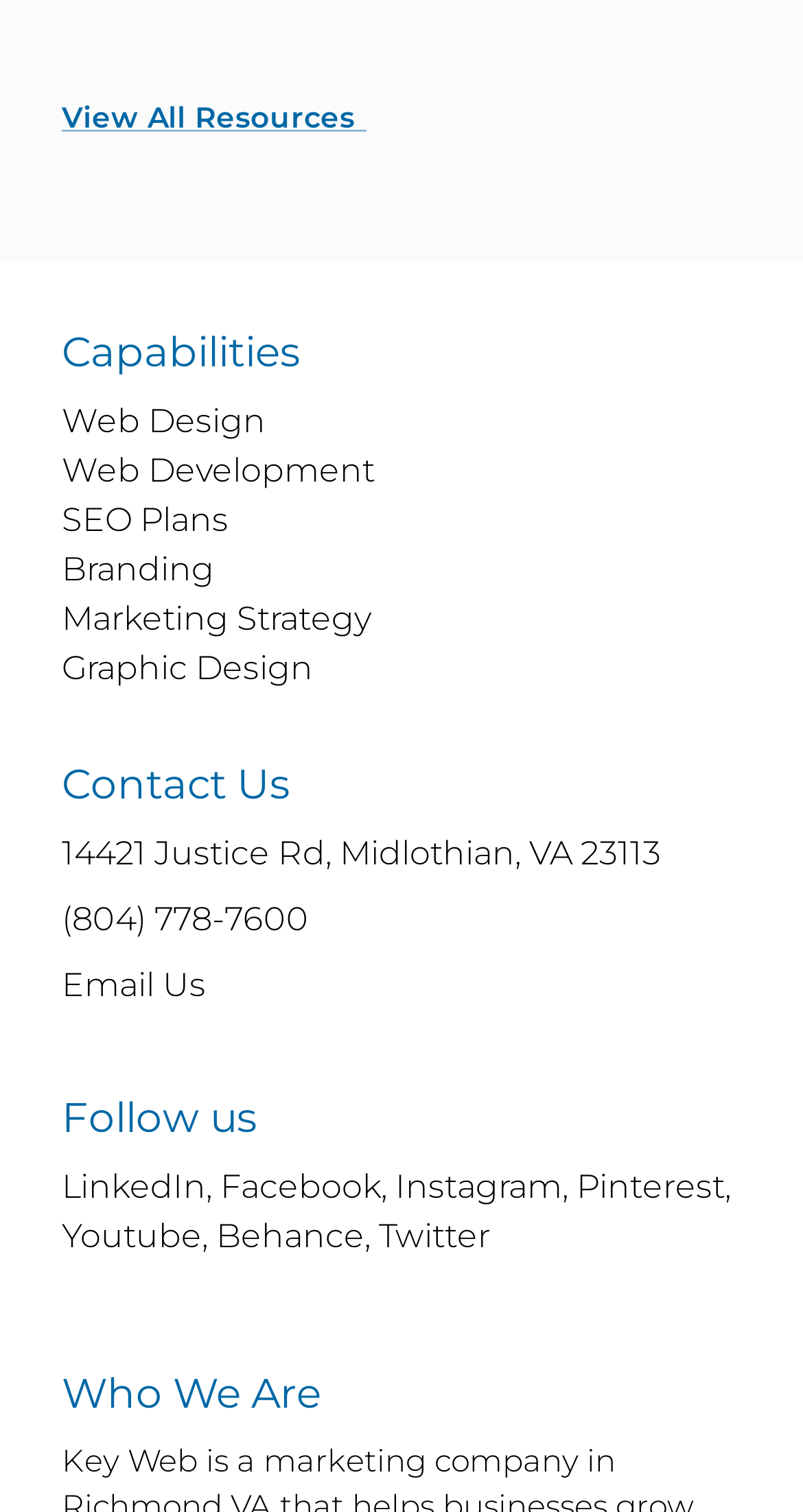Locate the bounding box coordinates of the element's region that should be clicked to carry out the following instruction: "Shop and learn". The coordinates need to be four float numbers between 0 and 1, i.e., [left, top, right, bottom].

None